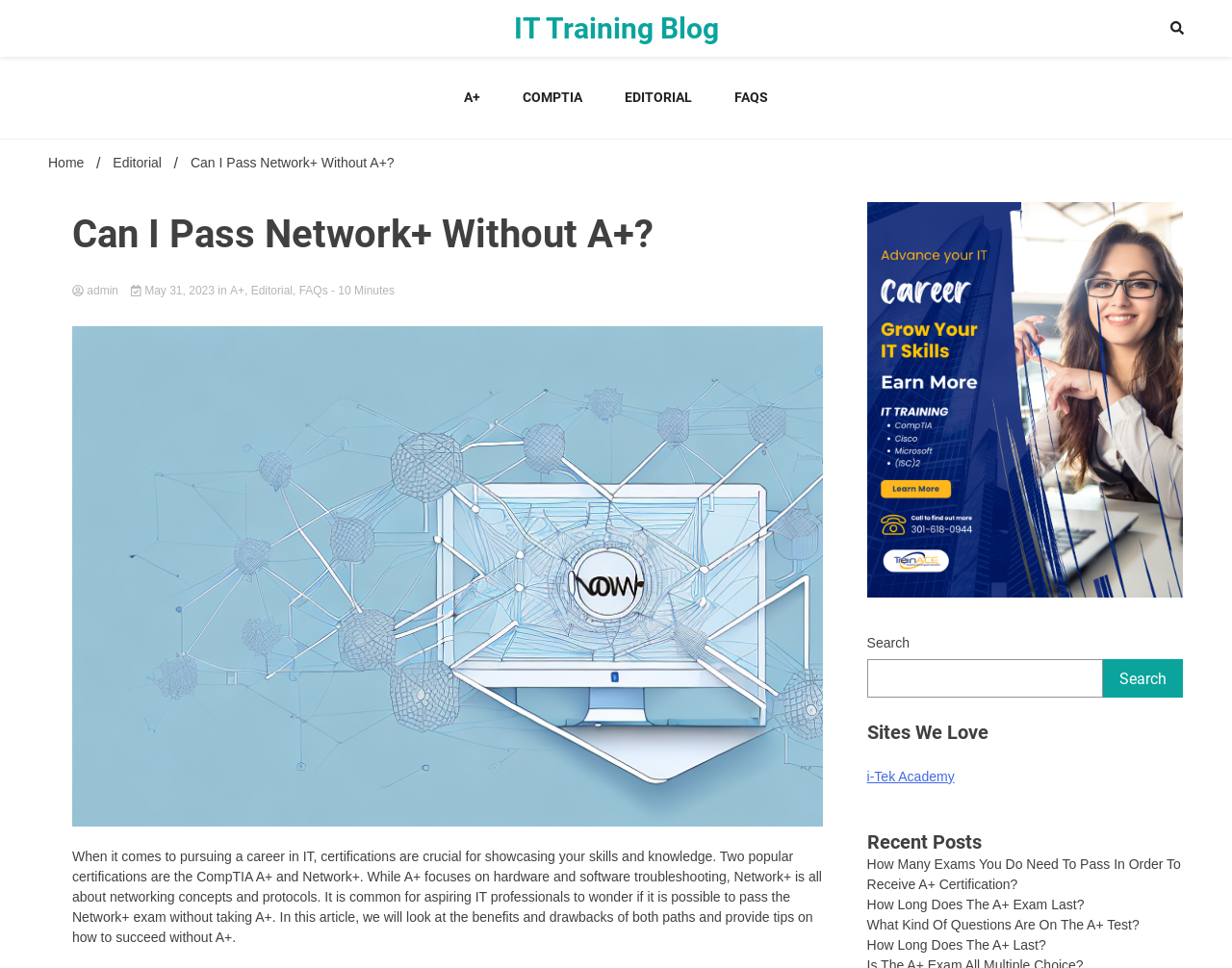Find the bounding box coordinates of the clickable area that will achieve the following instruction: "Search for a topic".

[0.704, 0.68, 0.895, 0.72]